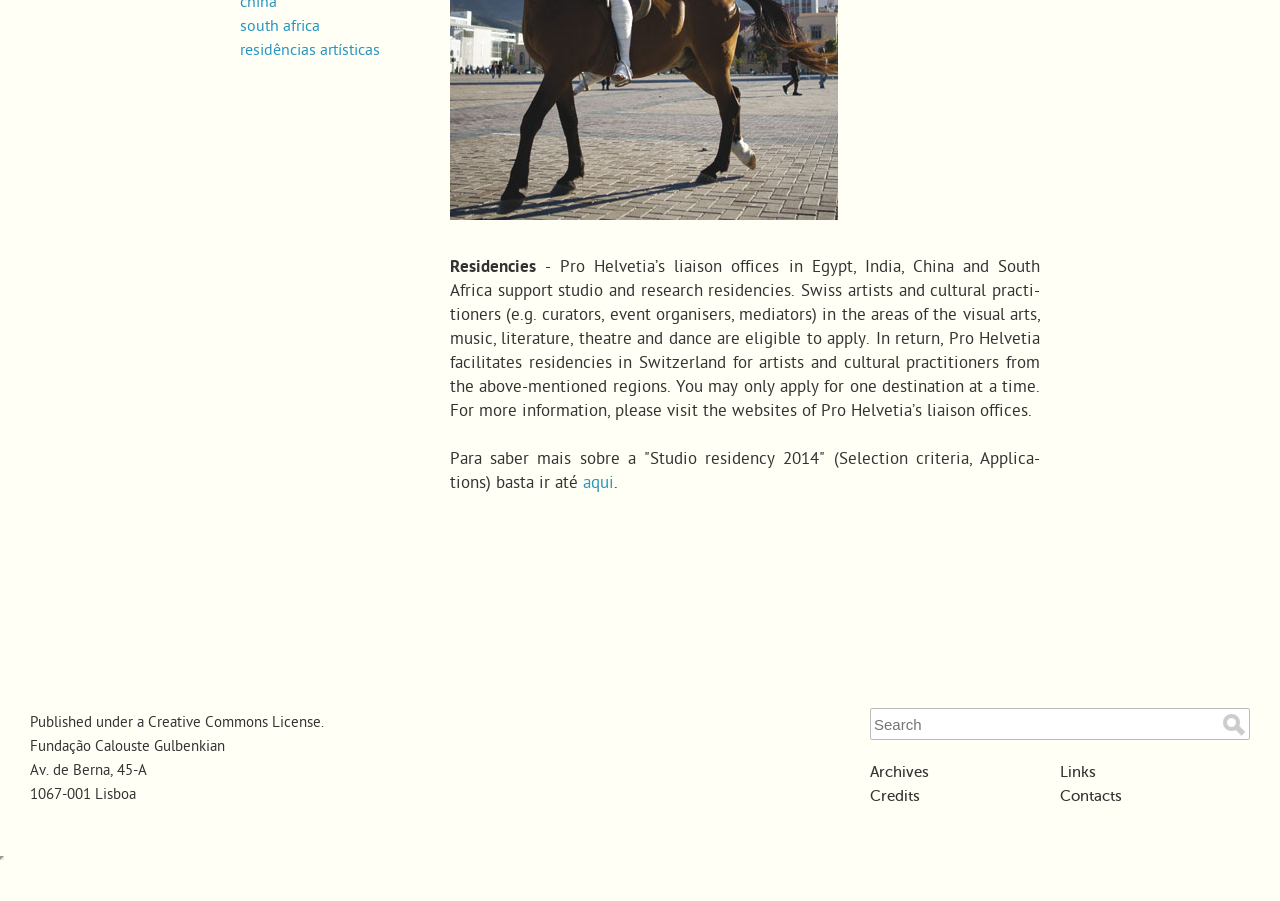Bounding box coordinates are specified in the format (top-left x, top-left y, bottom-right x, bottom-right y). All values are floating point numbers bounded between 0 and 1. Please provide the bounding box coordinate of the region this sentence describes: parent_node: Add to wishlist

None